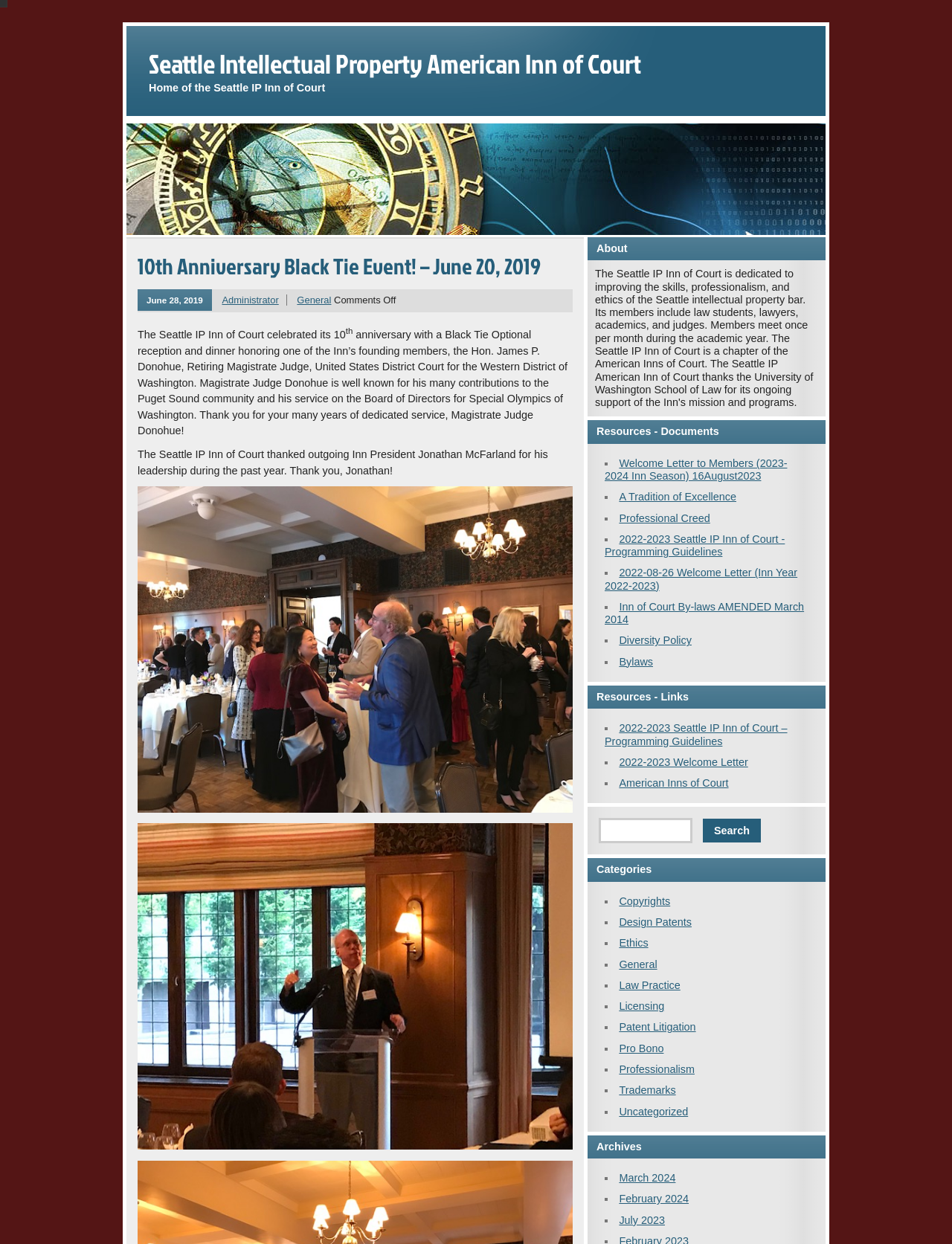Please find the bounding box coordinates of the element's region to be clicked to carry out this instruction: "Click the link to view the 10th Anniversary Black Tie Event".

[0.145, 0.201, 0.602, 0.227]